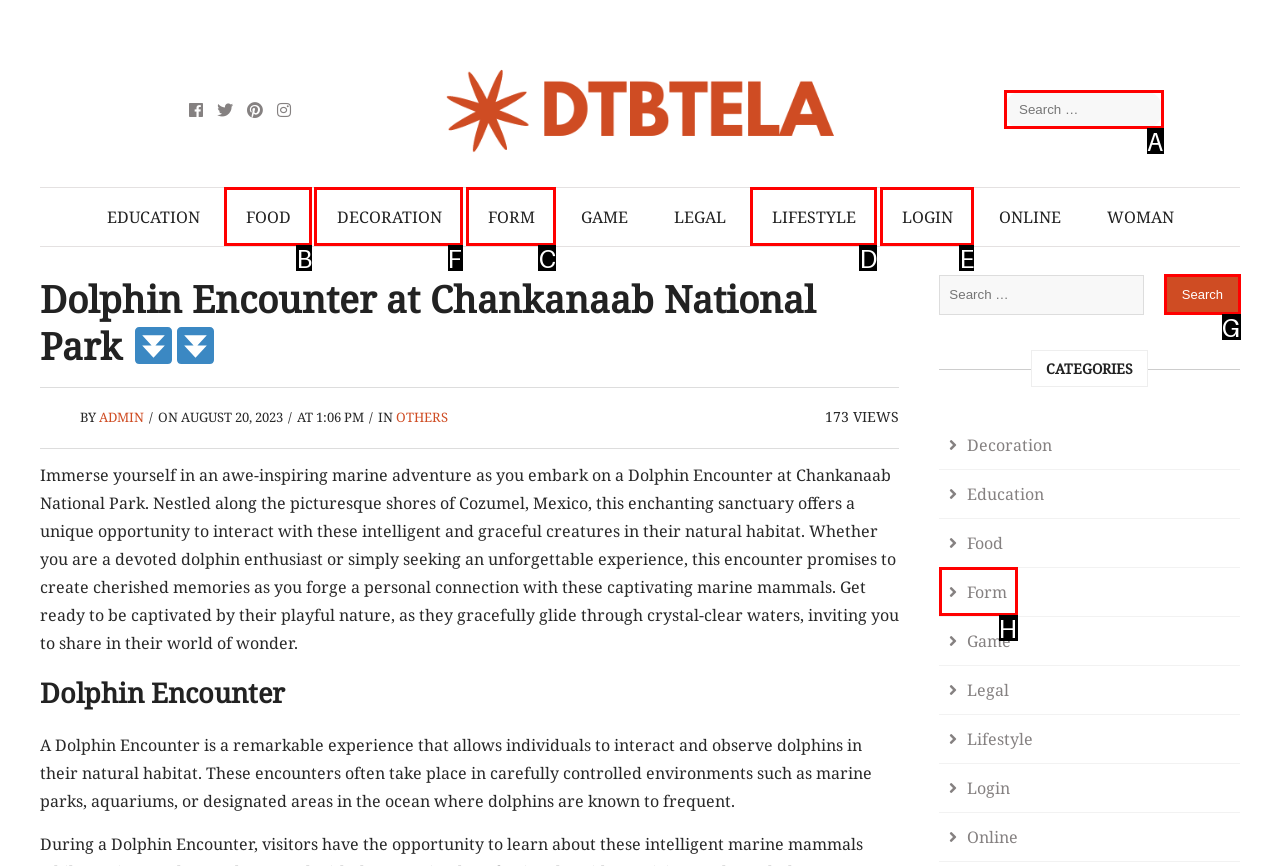Identify the correct UI element to click on to achieve the task: Explore DECORATION. Provide the letter of the appropriate element directly from the available choices.

F